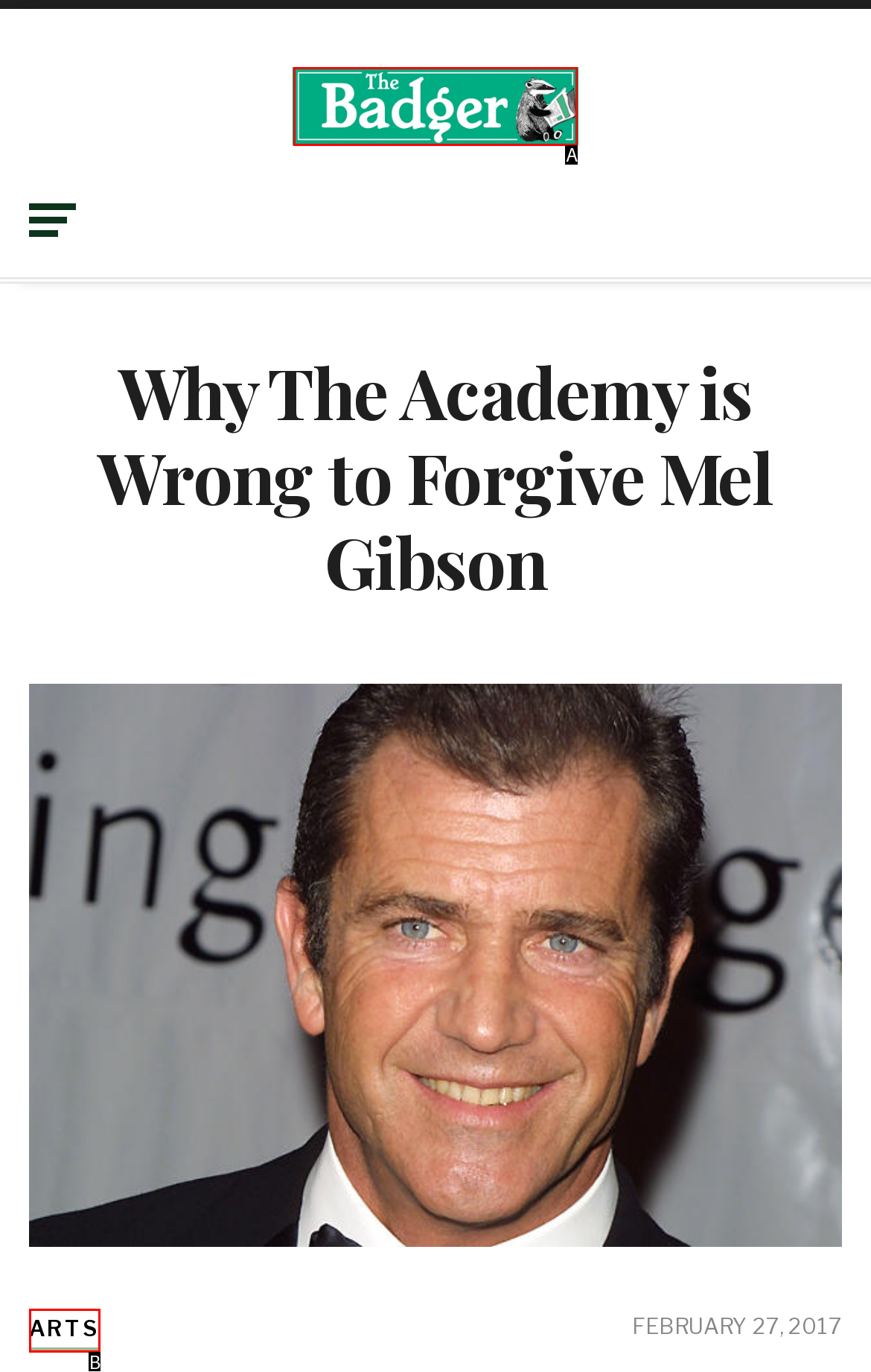From the options shown, which one fits the description: Arts? Respond with the appropriate letter.

B